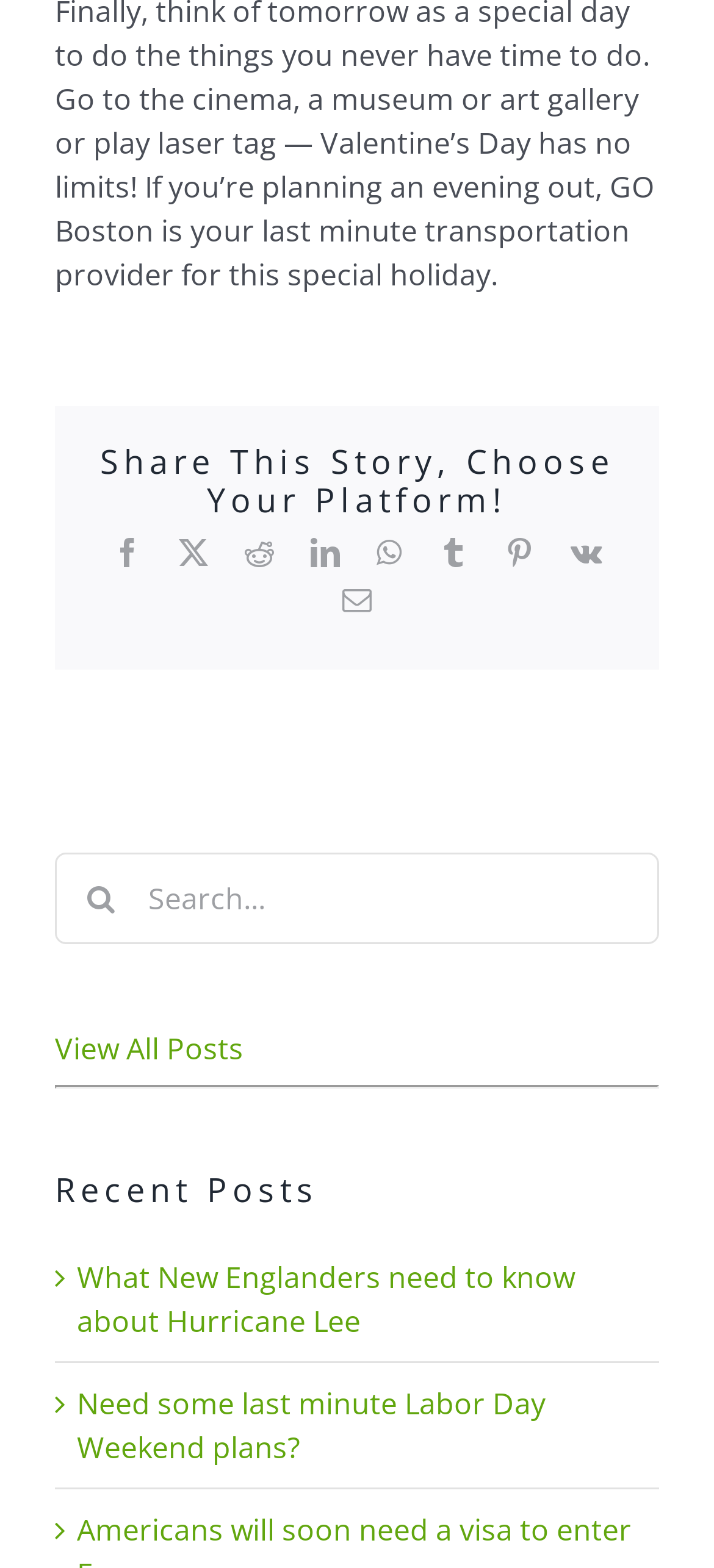What is the icon on the search button?
Based on the image, answer the question with as much detail as possible.

I found the search button with a magnifying glass icon, which is a common icon used for search functionality, indicating that the icon on the search button is a magnifying glass.